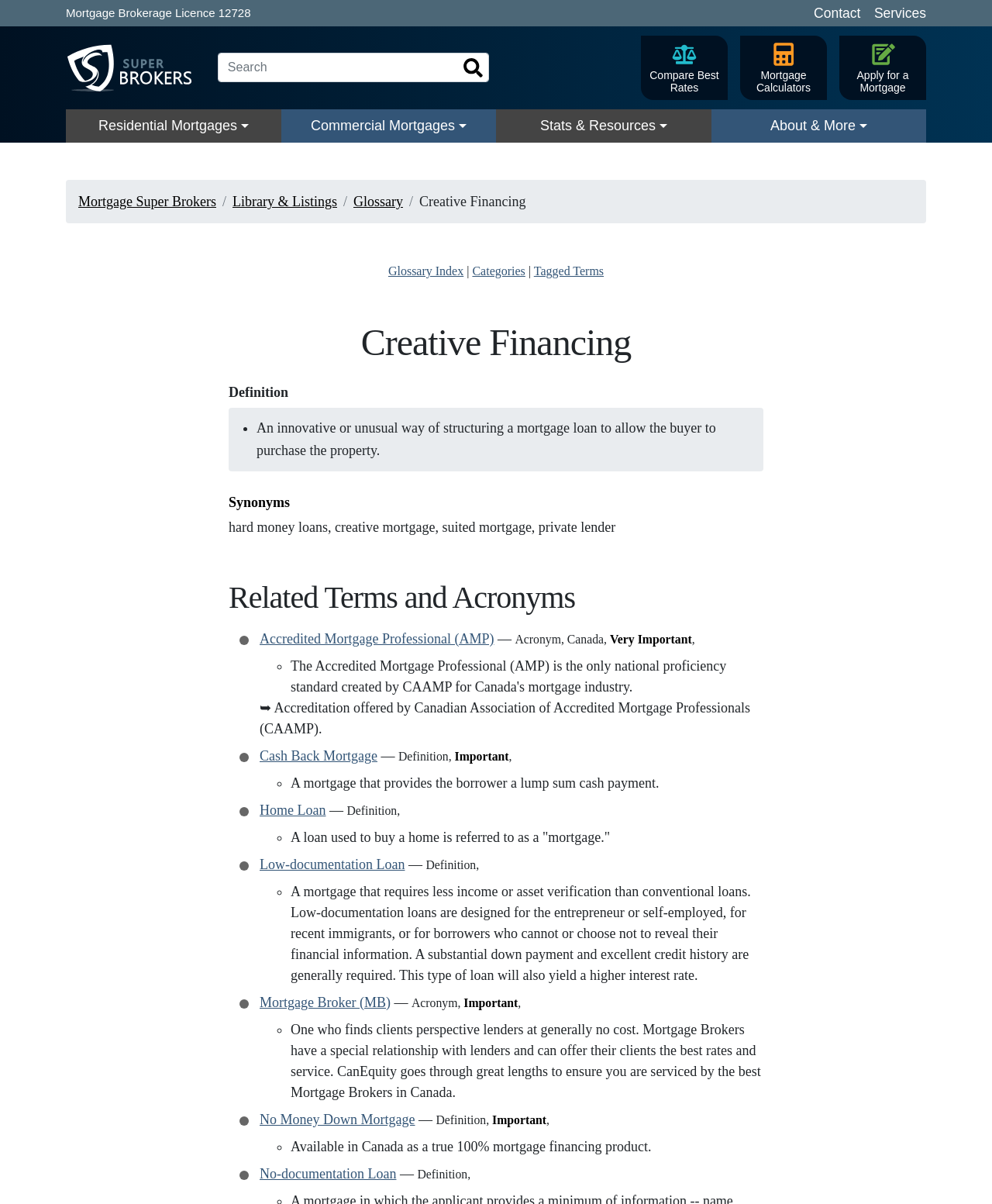Provide a short answer using a single word or phrase for the following question: 
What is the definition of 'Creative Financing'?

An innovative or unusual way of structuring a mortgage loan